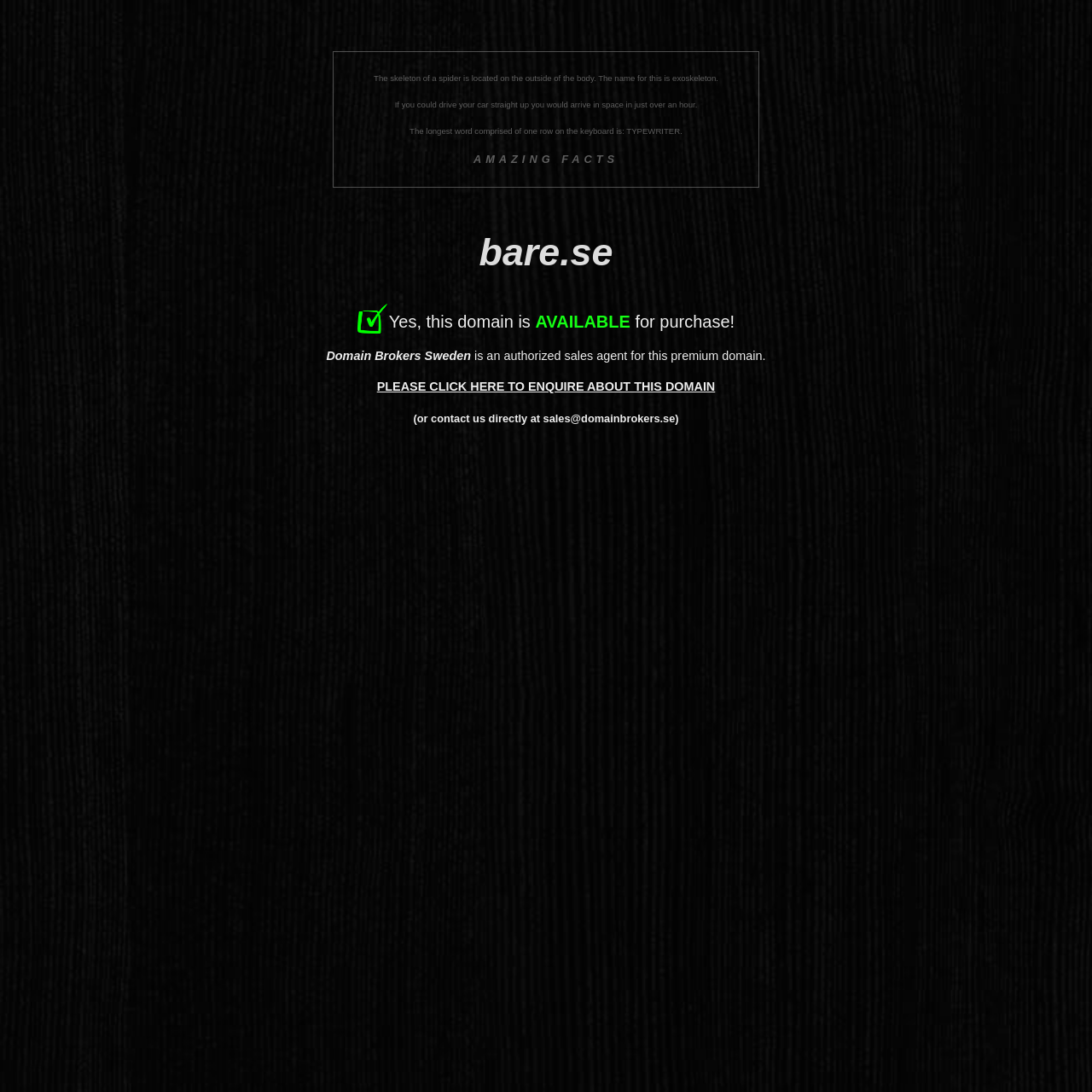Provide a brief response using a word or short phrase to this question:
What type of facts are listed on the webpage?

AMAZING FACTS